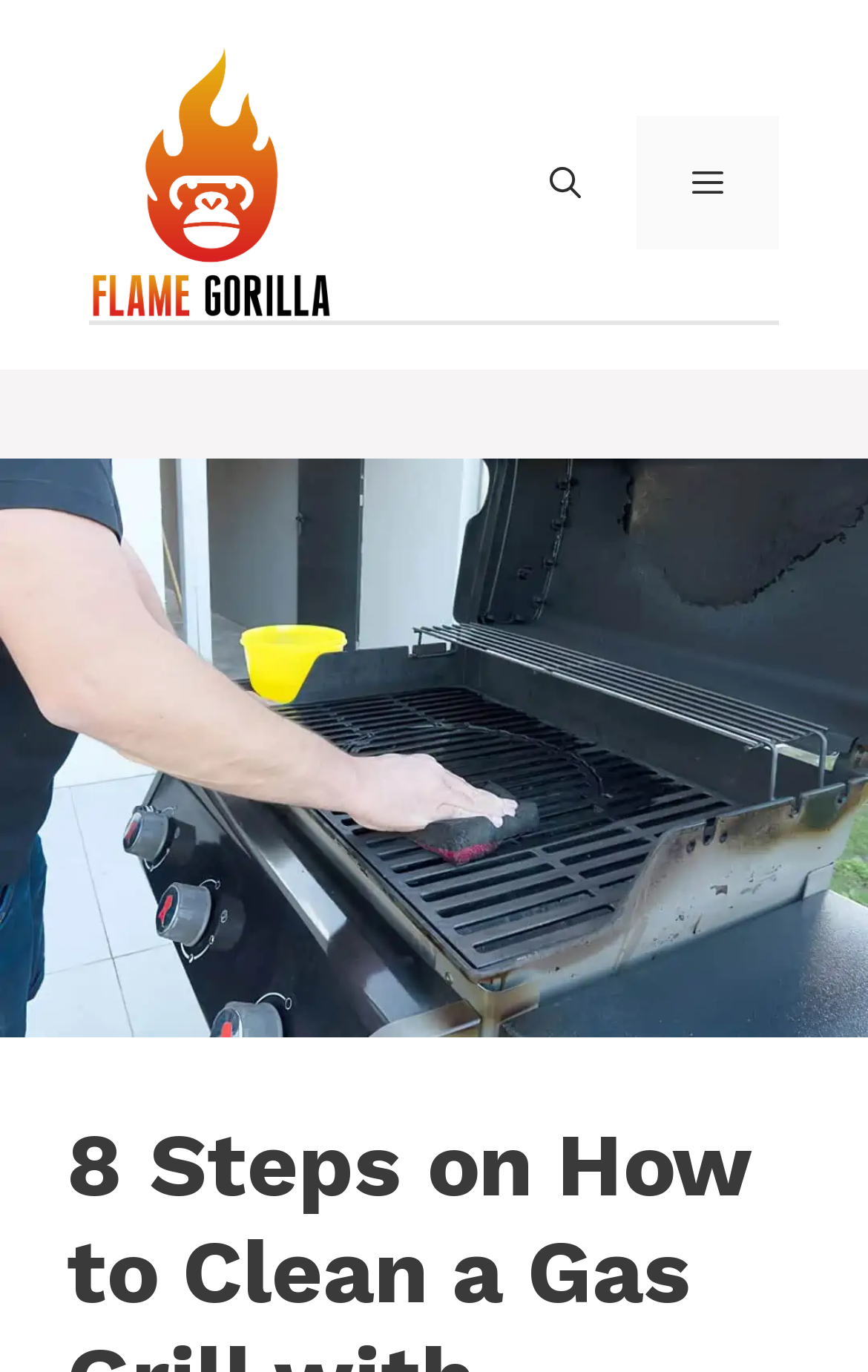How many navigation menus are there?
Provide a one-word or short-phrase answer based on the image.

2